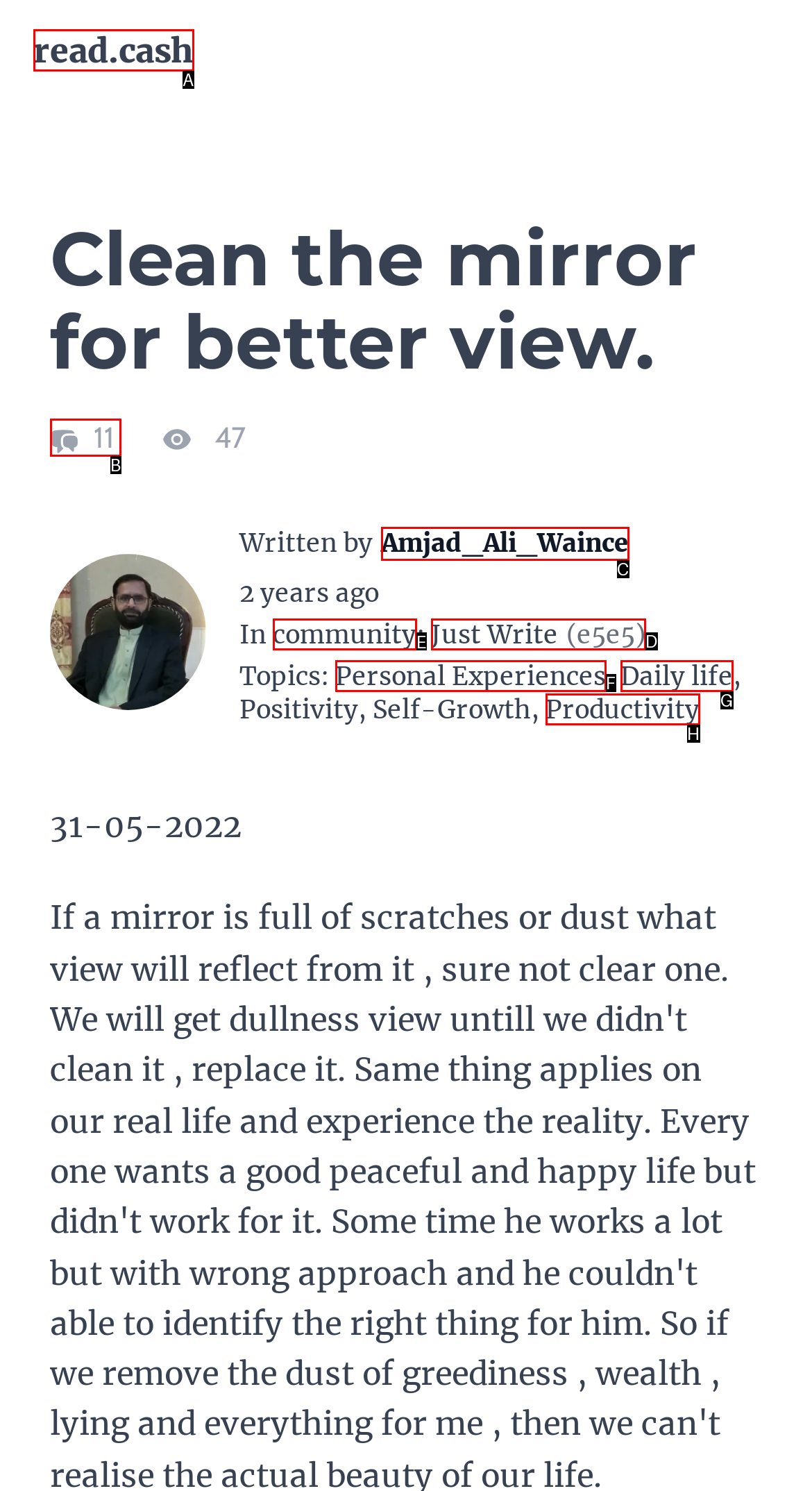Pick the right letter to click to achieve the task: Read more about the community
Answer with the letter of the correct option directly.

E